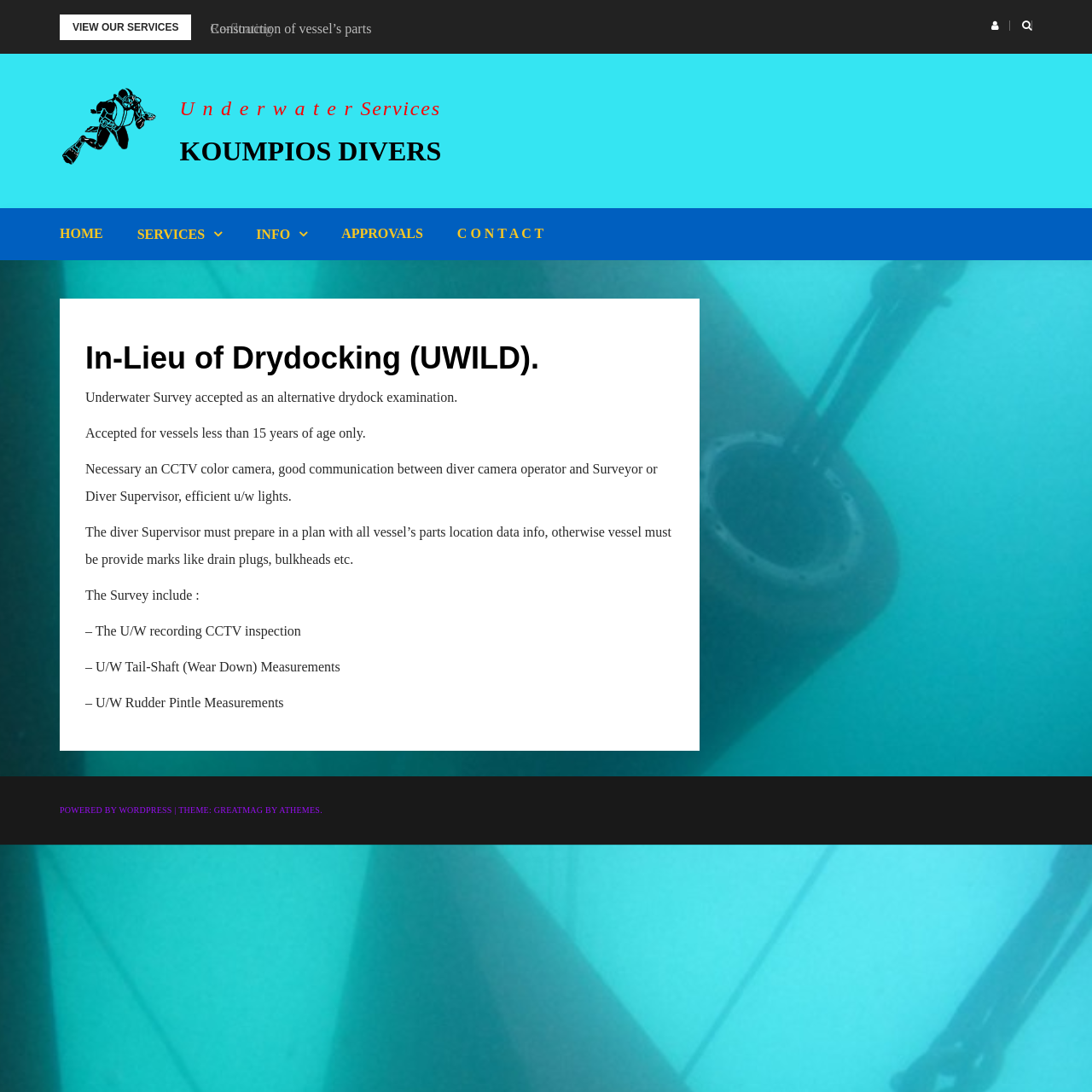What is the company name?
Ensure your answer is thorough and detailed.

The company name can be found in the top-left corner of the webpage, where it is written as 'KOUMPIOS DIVERS' in a logo format, and also as a link 'KOUMPIOS DIVERS' below it.